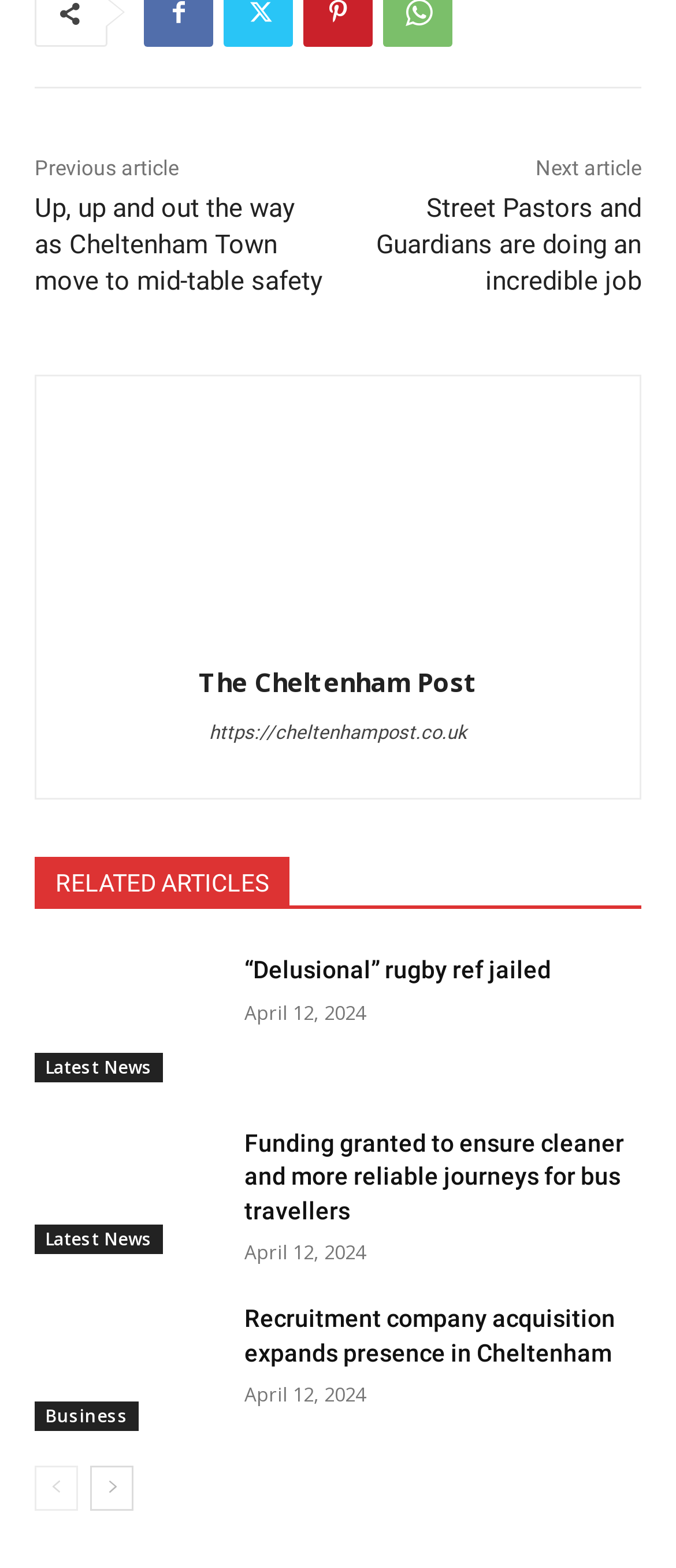Please locate the bounding box coordinates of the element that needs to be clicked to achieve the following instruction: "Read the previous article". The coordinates should be four float numbers between 0 and 1, i.e., [left, top, right, bottom].

[0.051, 0.1, 0.264, 0.115]